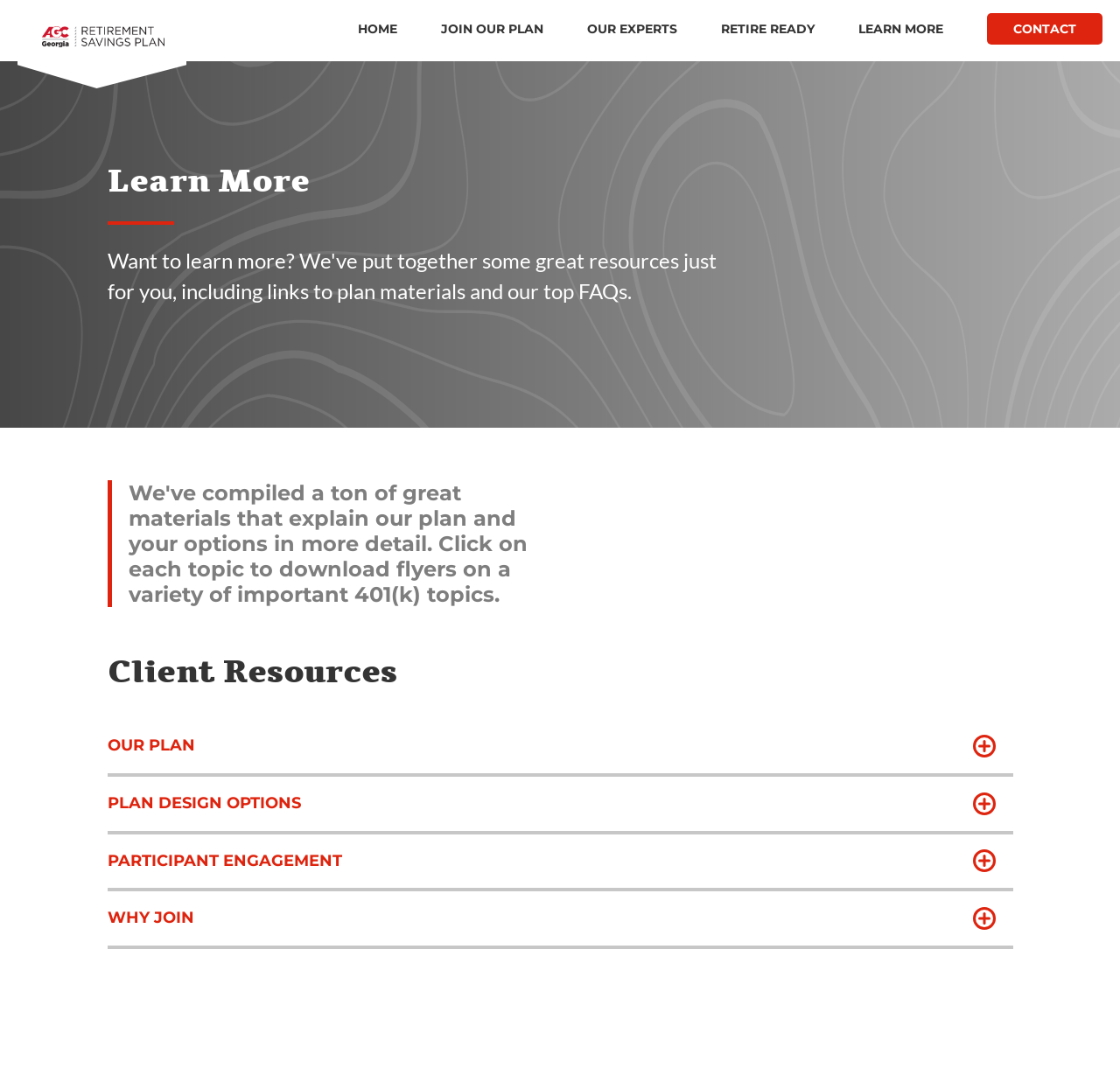Analyze the image and answer the question with as much detail as possible: 
What are the main navigation links?

The main navigation links are located at the top of the webpage, and they are 'HOME', 'JOIN OUR PLAN', 'OUR EXPERTS', 'RETIRE READY', 'LEARN MORE', and 'CONTACT'.